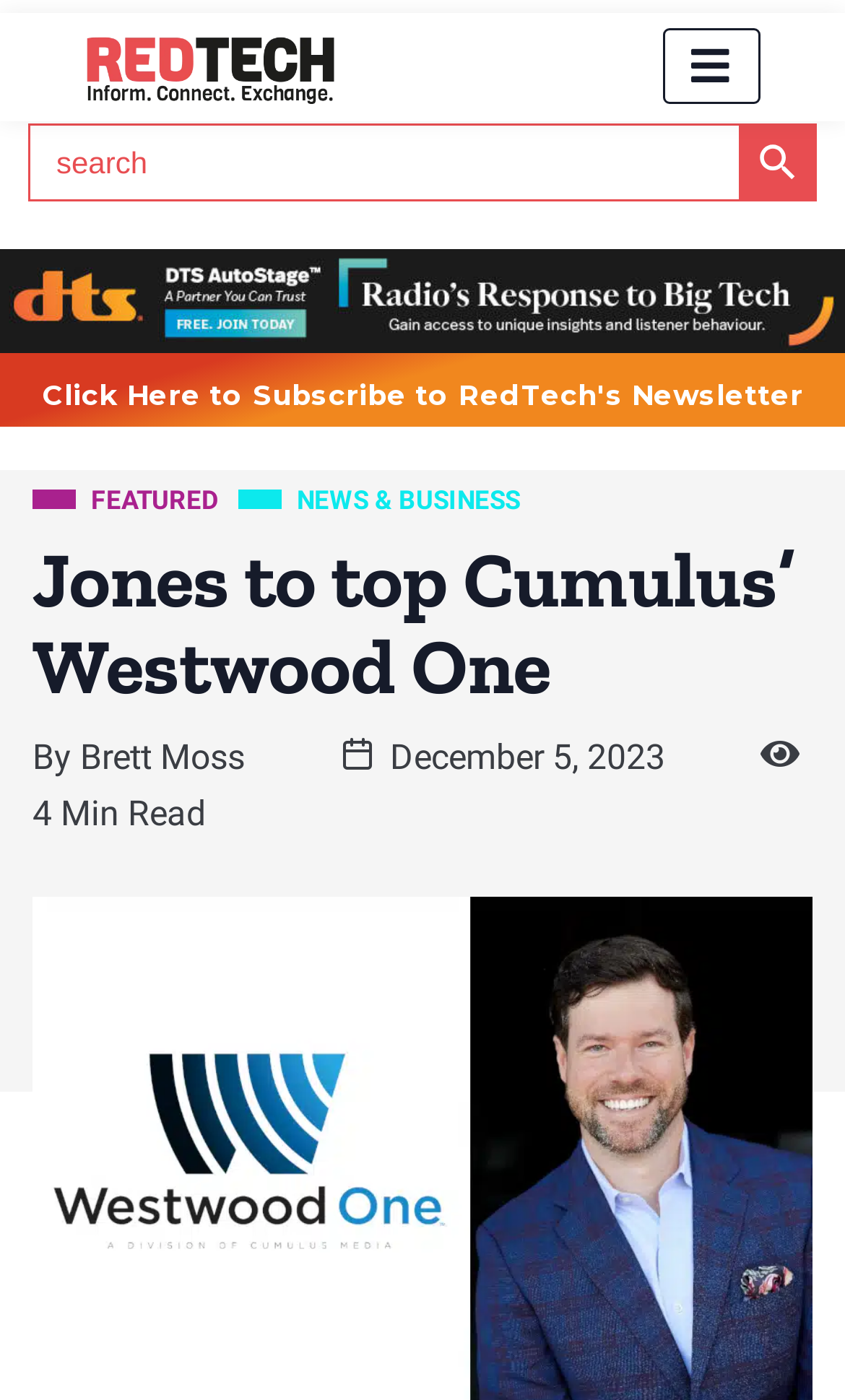Identify the coordinates of the bounding box for the element that must be clicked to accomplish the instruction: "Read the Jones to top Cumulus’ Westwood One article".

[0.038, 0.384, 0.962, 0.506]